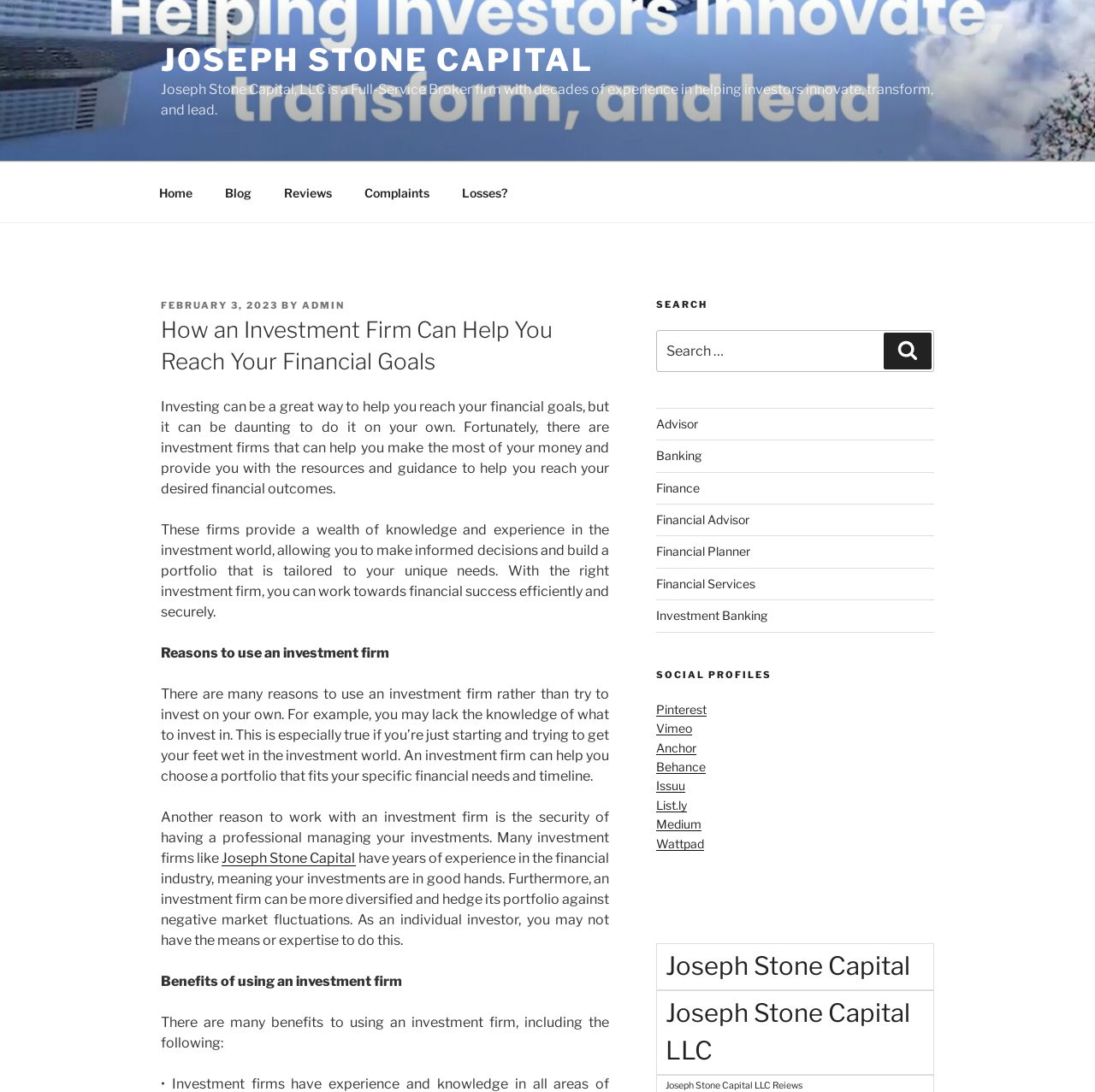Produce an extensive caption that describes everything on the webpage.

The webpage is about Joseph Stone Capital, an investment firm that helps individuals reach their financial goals. At the top of the page, there is a logo image of Joseph Stone Capital, followed by a link to the firm's name and a brief description of the company. Below this, there is a navigation menu with links to different sections of the website, including Home, Blog, Reviews, Complaints, and Losses.

The main content of the page is divided into sections, starting with a heading that reads "How an Investment Firm Can Help You Reach Your Financial Goals." This section provides an introduction to the benefits of working with an investment firm, including having access to expert knowledge and guidance.

The next section is titled "Reasons to use an investment firm" and explains the advantages of working with a professional investment firm, such as having a diversified portfolio and being able to hedge against market fluctuations.

Following this, there is a section titled "Benefits of using an investment firm" that lists the advantages of working with an investment firm, including having a professional manage your investments and being able to take advantage of their expertise.

On the right side of the page, there is a search bar with a heading that reads "SEARCH" and a button to submit a search query. Below this, there are links to various financial services, including Advisor, Banking, Finance, and Financial Planner.

Further down the page, there is a section titled "SOCIAL PROFILES" with links to Joseph Stone Capital's social media profiles on platforms such as Pinterest, Vimeo, and Medium.

At the bottom of the page, there are two links to Joseph Stone Capital's website, one with 75 items and the other with 75 items as well.